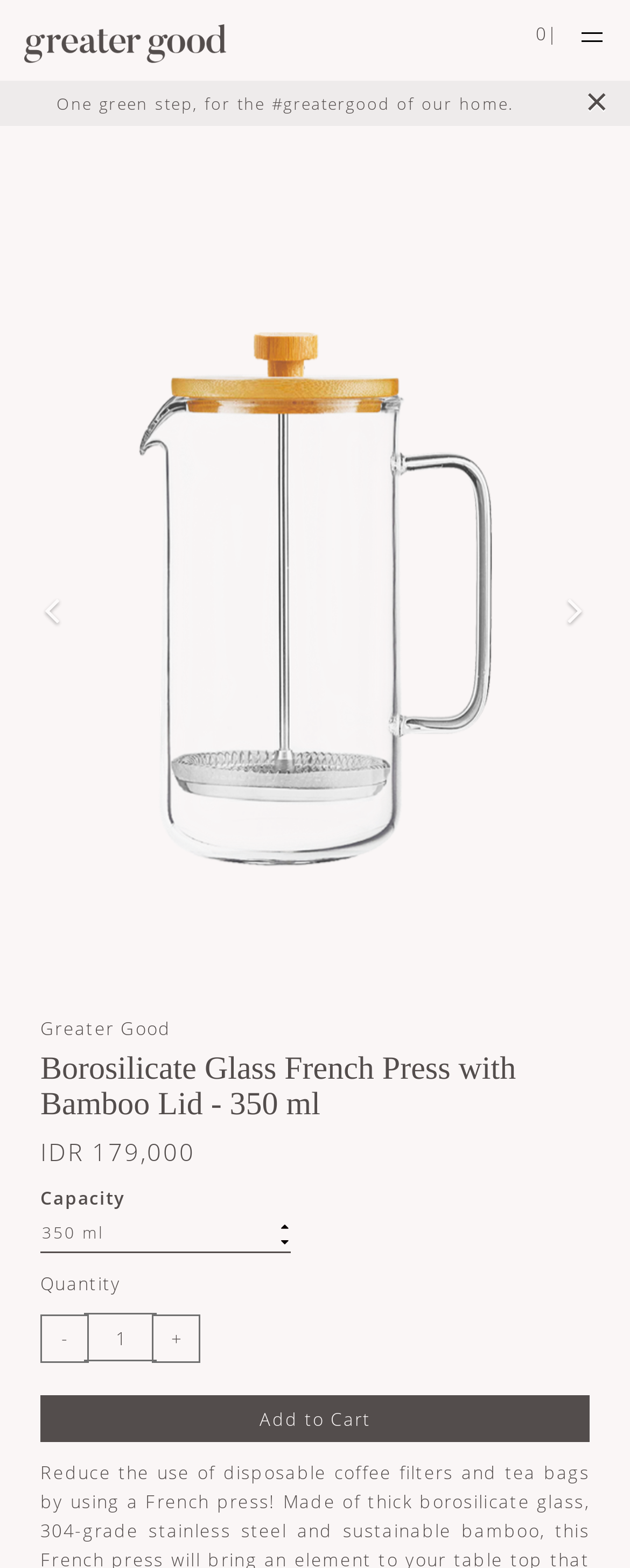Provide a single word or phrase to answer the given question: 
What is the function of the 'Add to Cart' button?

Add product to cart